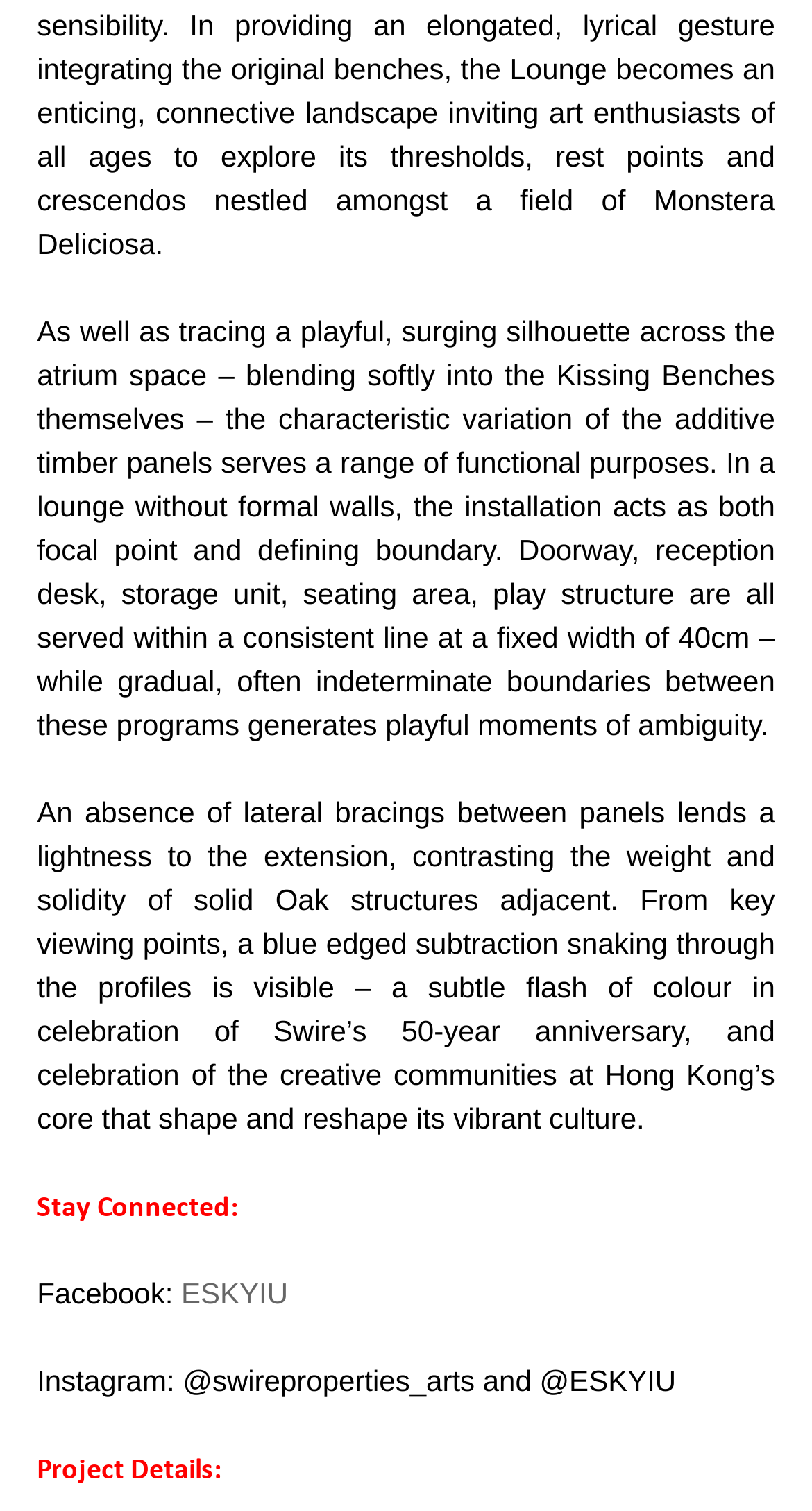What is the material of the structures adjacent to the extension?
Please use the visual content to give a single word or phrase answer.

Solid Oak